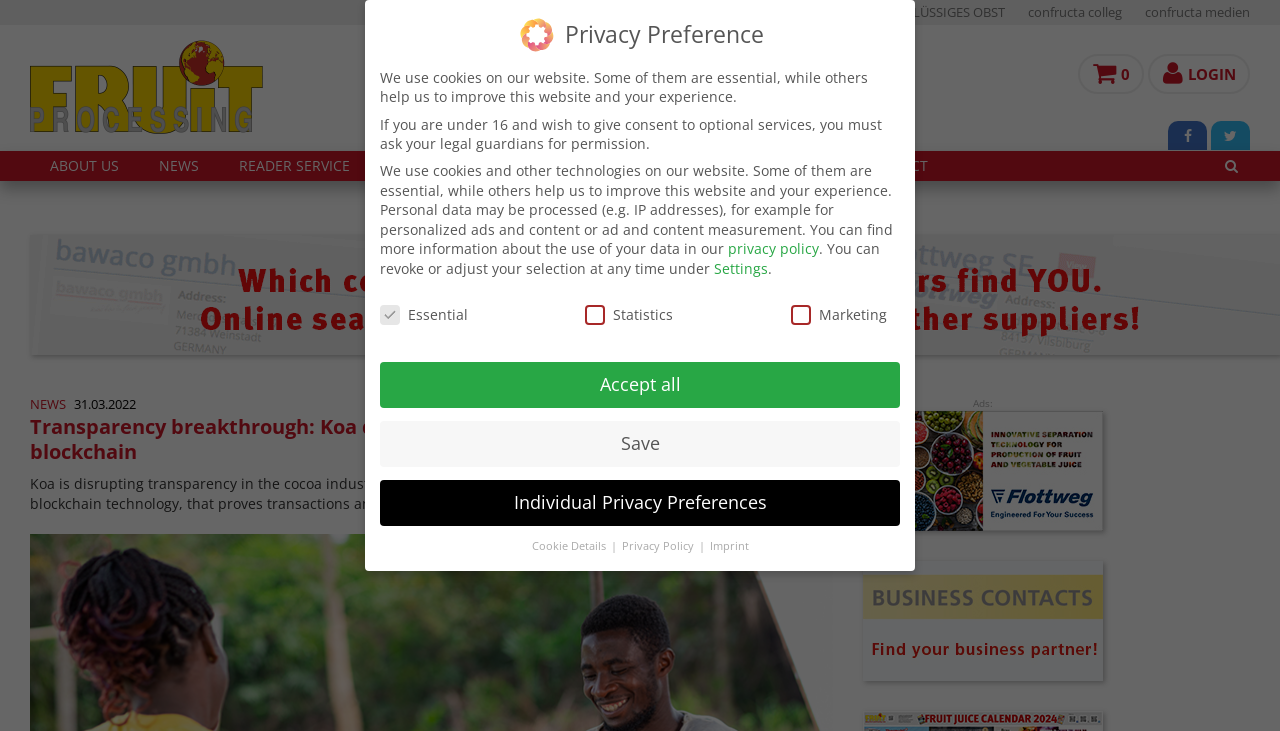Specify the bounding box coordinates of the element's region that should be clicked to achieve the following instruction: "Learn more about 'Flottweg SE'". The bounding box coordinates consist of four float numbers between 0 and 1, in the format [left, top, right, bottom].

[0.674, 0.562, 0.862, 0.726]